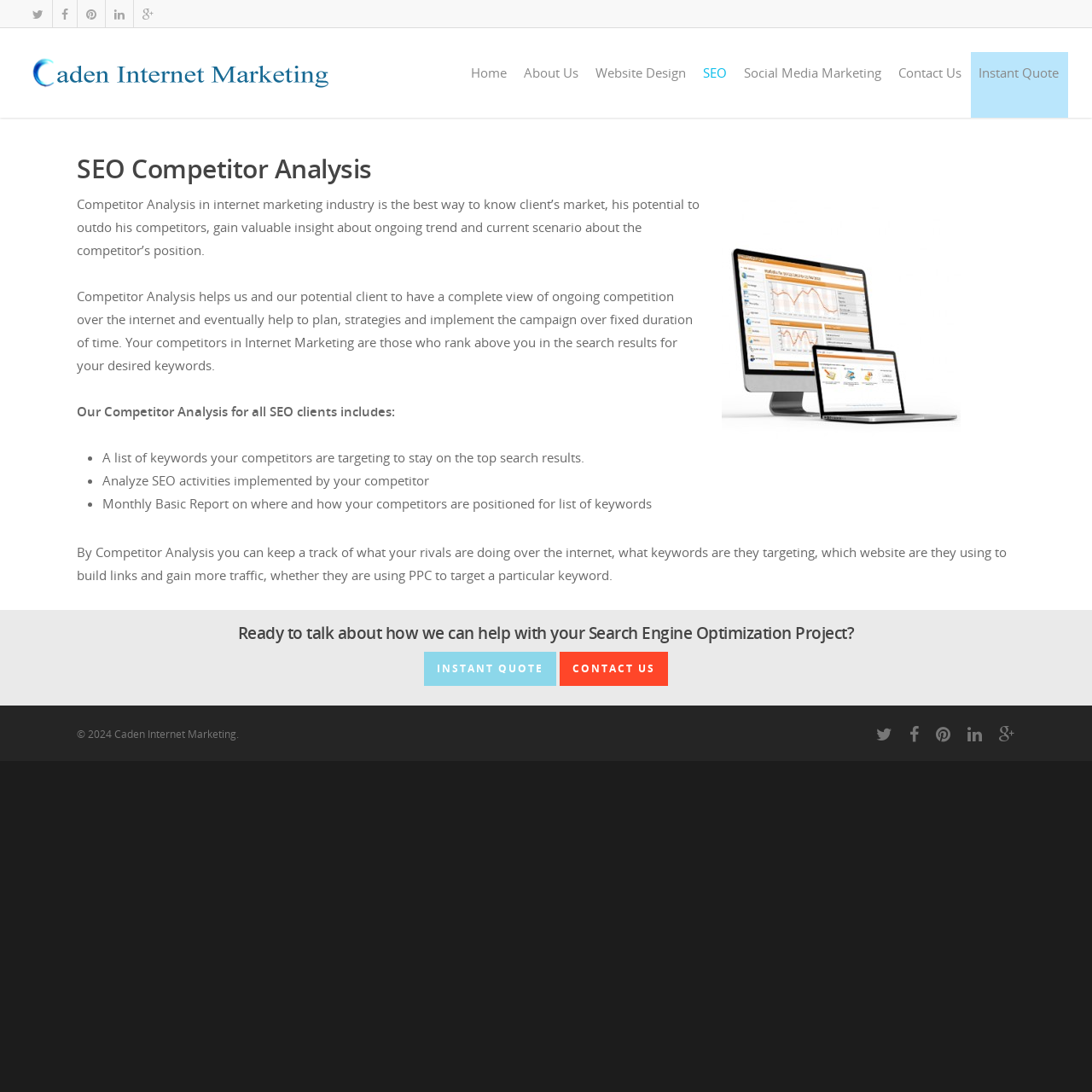Give a concise answer using only one word or phrase for this question:
How can Competitor Analysis help in tracking rivals?

By tracking keywords and website links